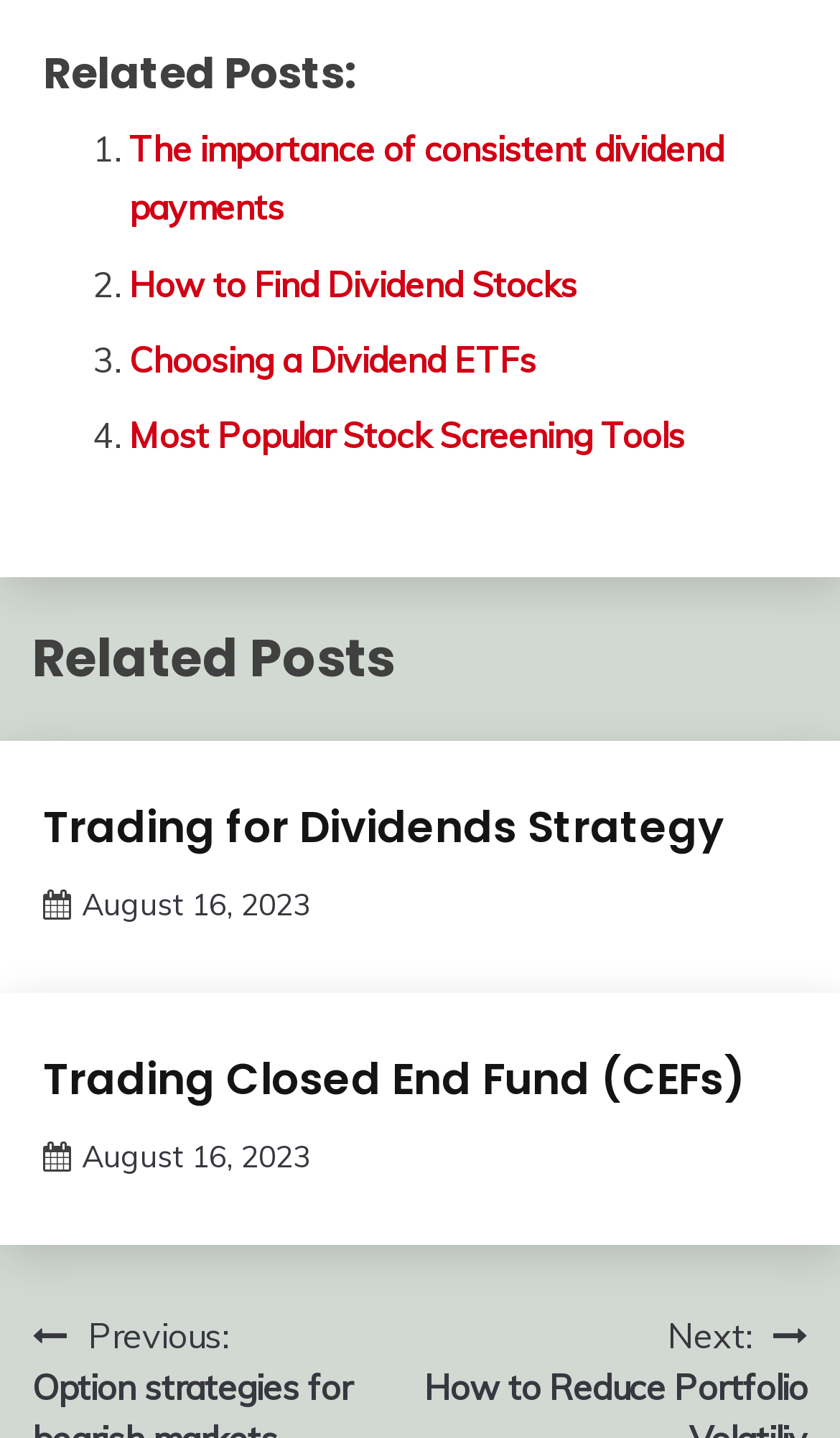Please determine the bounding box coordinates of the element's region to click in order to carry out the following instruction: "View article list". The coordinates should be four float numbers between 0 and 1, i.e., [left, top, right, bottom].

[0.051, 0.548, 0.187, 0.586]